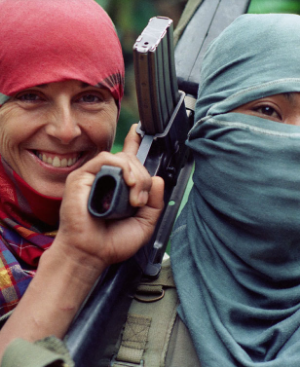What is the main theme of the documentary?
Please give a detailed and elaborate explanation in response to the question.

The documentary, 'A Rustling of Leaves: Inside the Philippine Revolution', aims to portray the dynamic and complex narrative of social change and resilience, emphasizing the personal connections Nettie Wild made with her subjects during filming, and confronting issues of poverty, revolution, and the political landscape of the Philippines in the late 1980s.